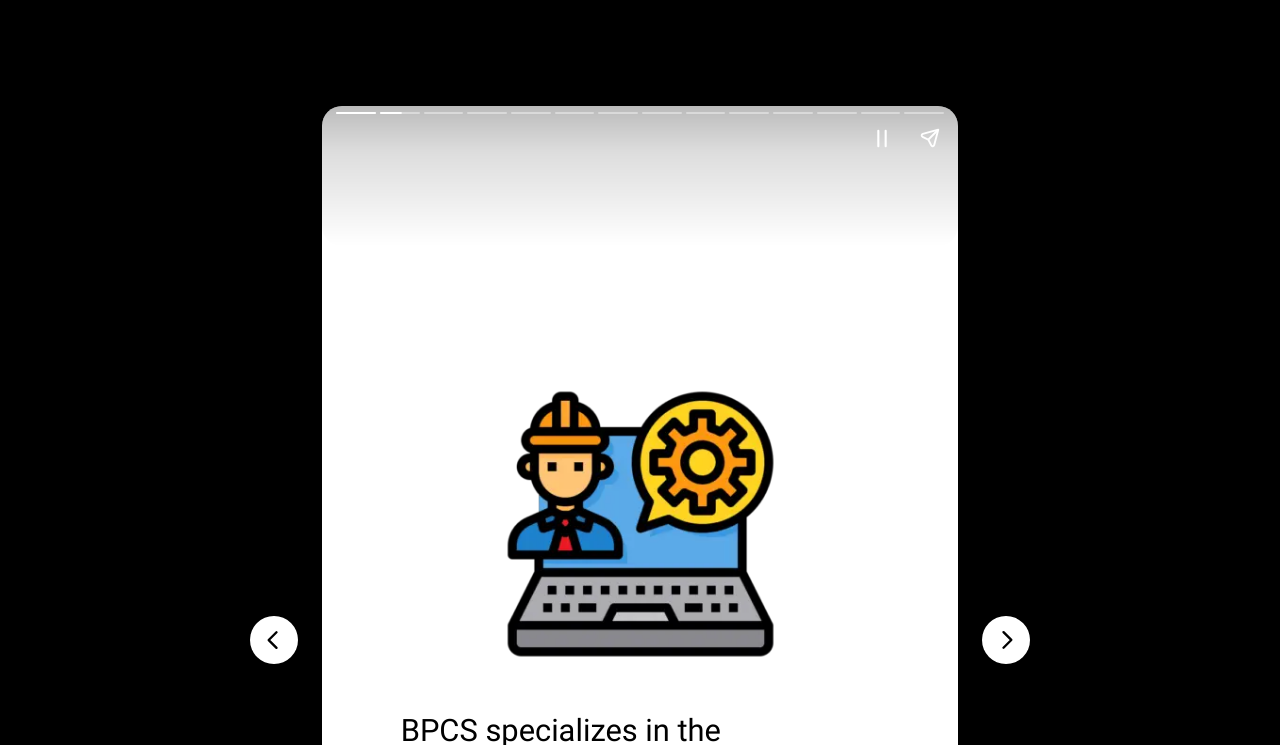Write a detailed summary of the webpage, including text, images, and layout.

The webpage is about BPCS ERP software, with a prominent image at the top center of the page displaying the full form "Business Planning and Control System". Below the image, there are two buttons, "Pause story" and "Share story", positioned side by side, taking up about half of the page's width. 

At the top left of the page, there is a complementary element, which is a non-interactive element that provides additional information. 

At the bottom of the page, there are two navigation buttons, "Previous page" and "Next page", located at the left and right corners, respectively. 

There is another complementary element at the bottom left of the page, which is smaller than the first one.